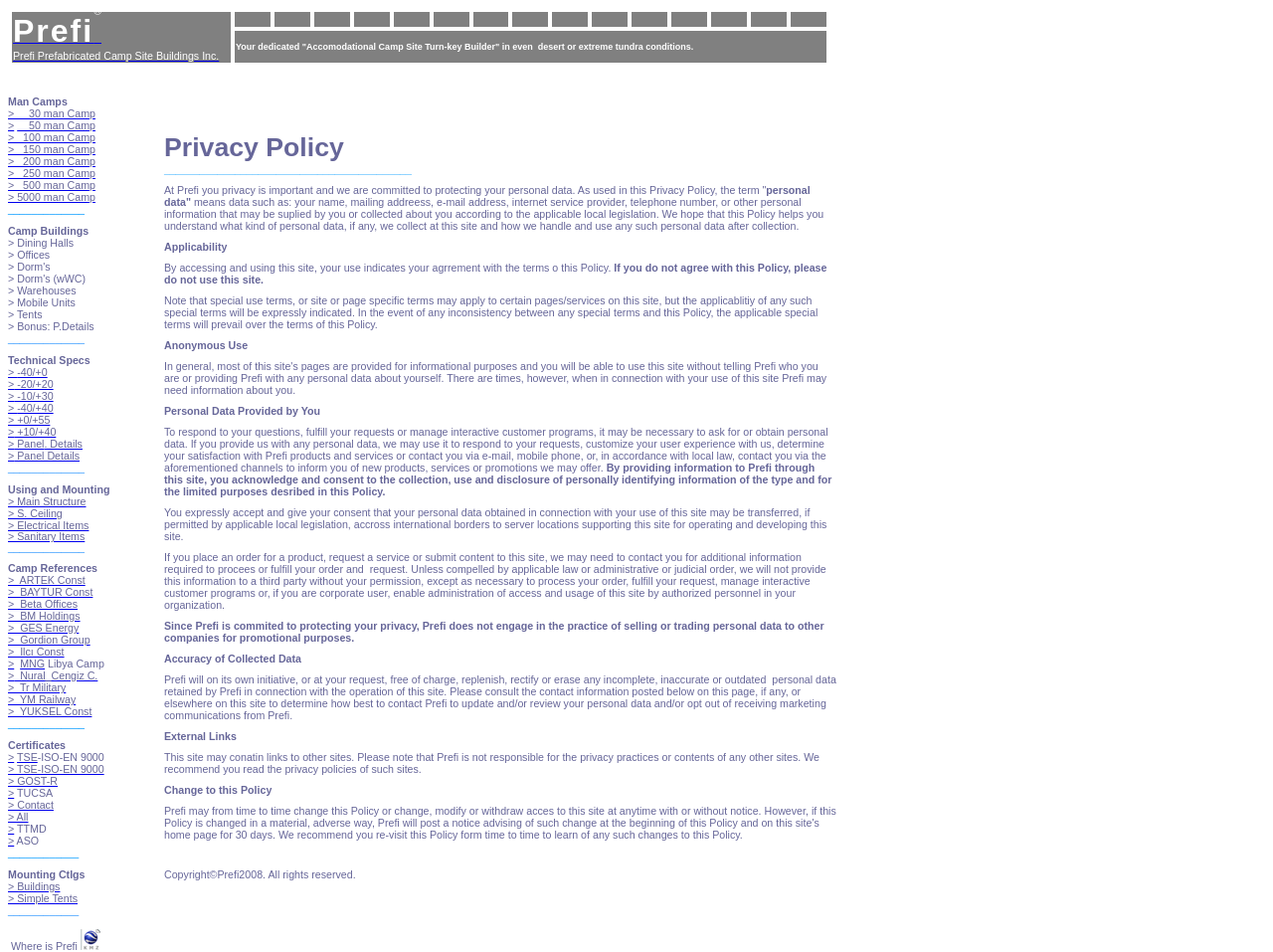Ascertain the bounding box coordinates for the UI element detailed here: "-10/+30". The coordinates should be provided as [left, top, right, bottom] with each value being a float between 0 and 1.

[0.011, 0.41, 0.042, 0.422]